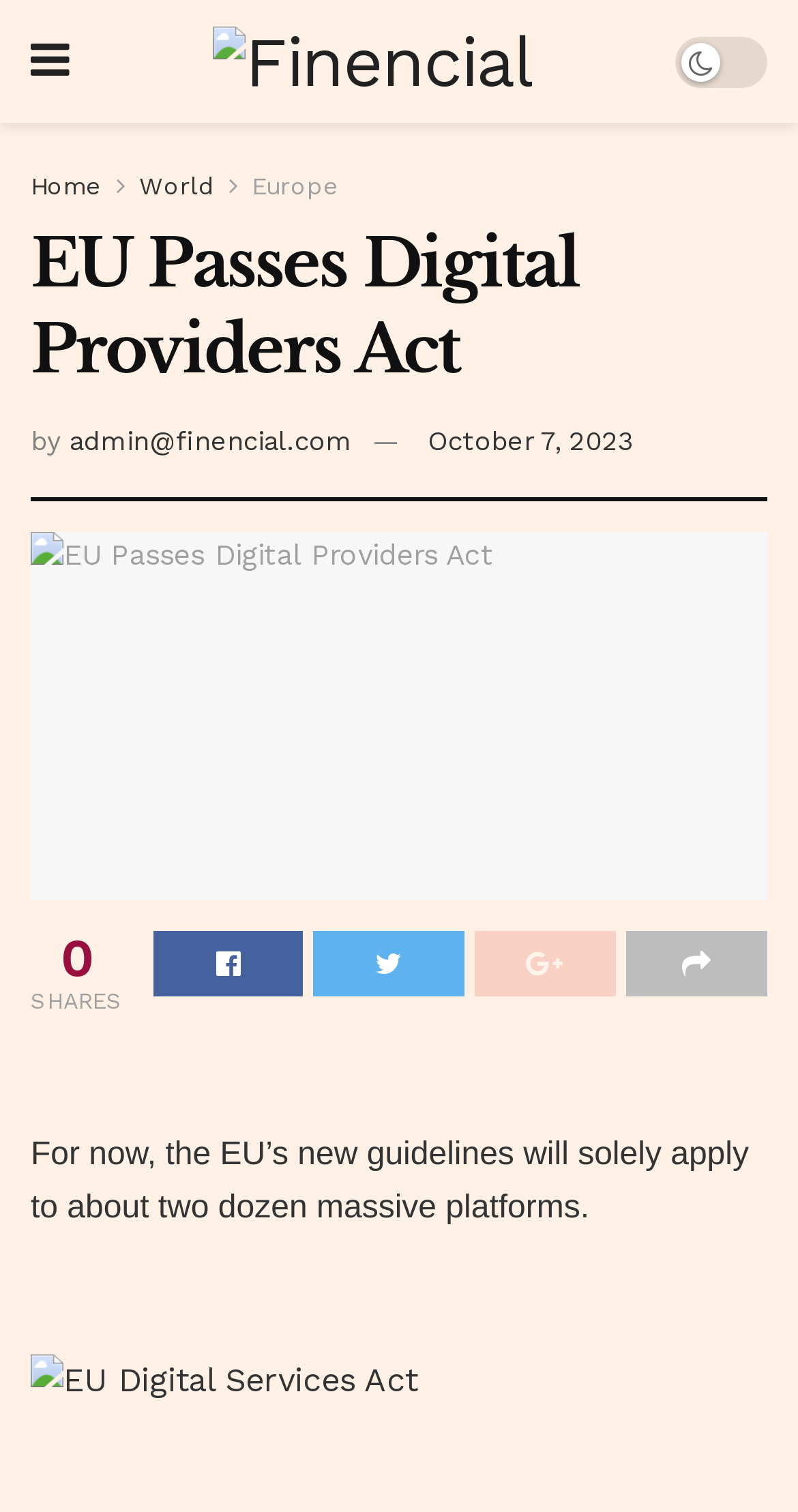Please locate and generate the primary heading on this webpage.

EU Passes Digital Providers Act